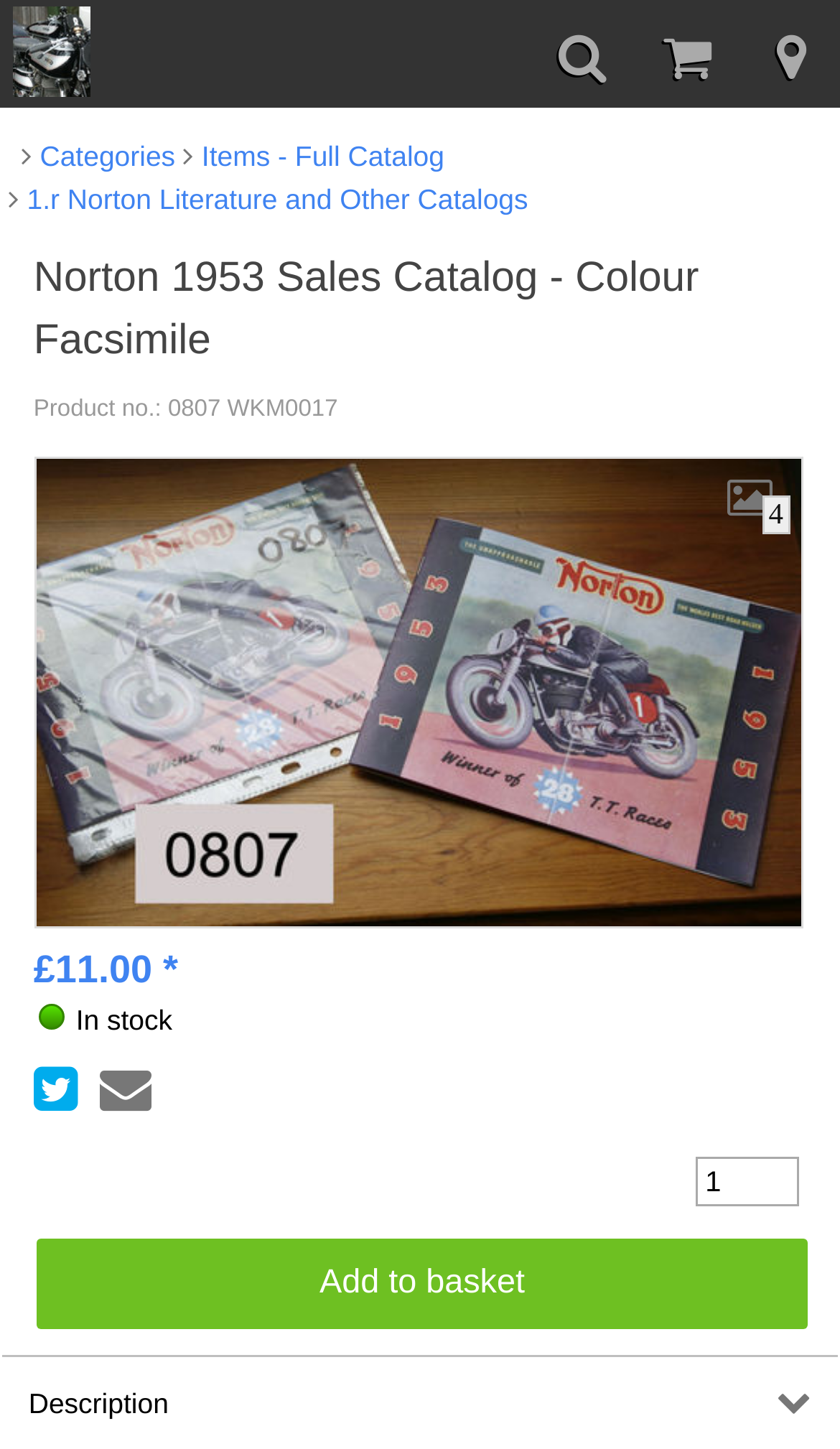Could you locate the bounding box coordinates for the section that should be clicked to accomplish this task: "View product details".

[0.04, 0.315, 0.96, 0.649]